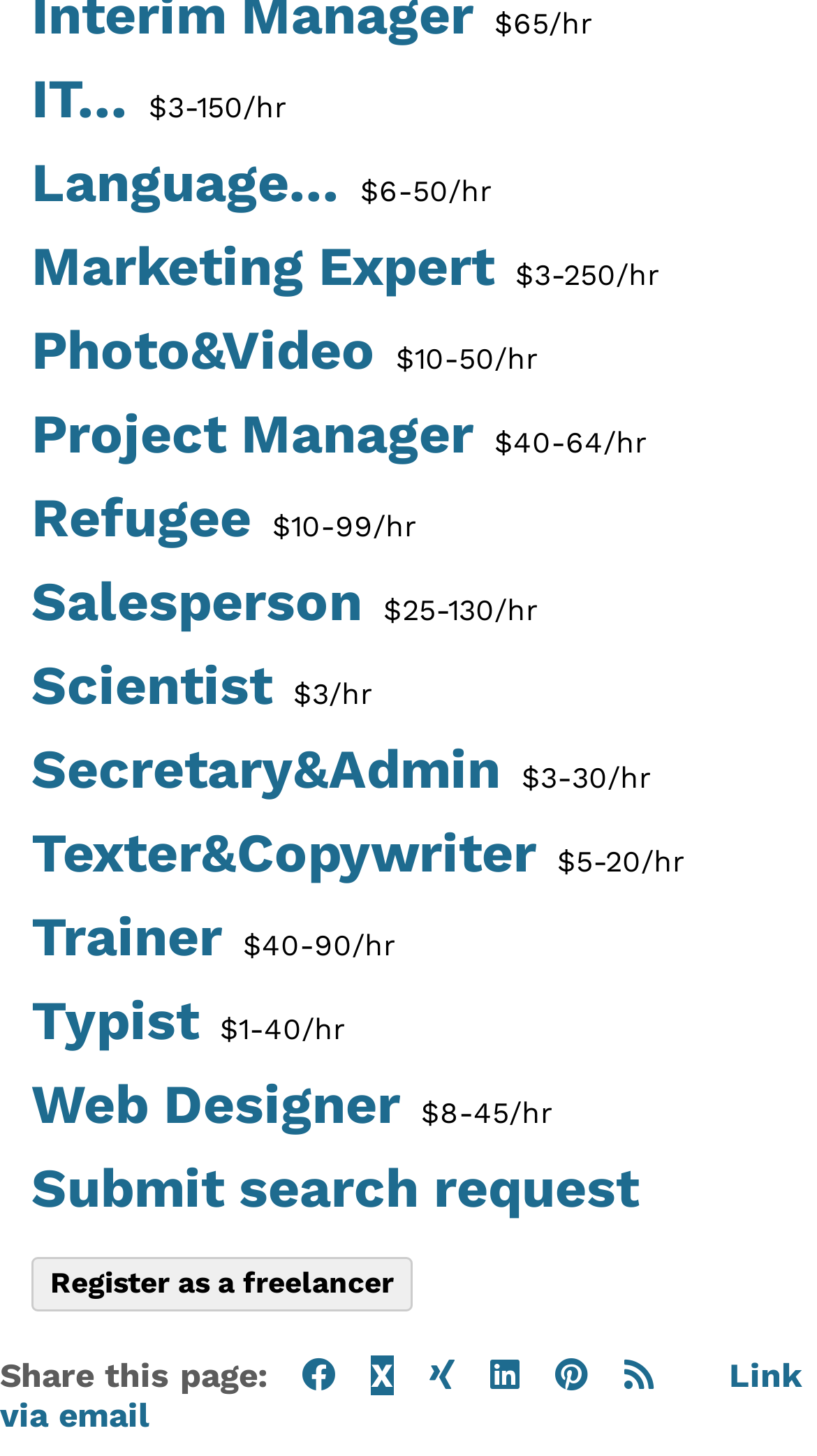Can you show the bounding box coordinates of the region to click on to complete the task described in the instruction: "Register as a freelancer"?

[0.038, 0.863, 0.505, 0.9]